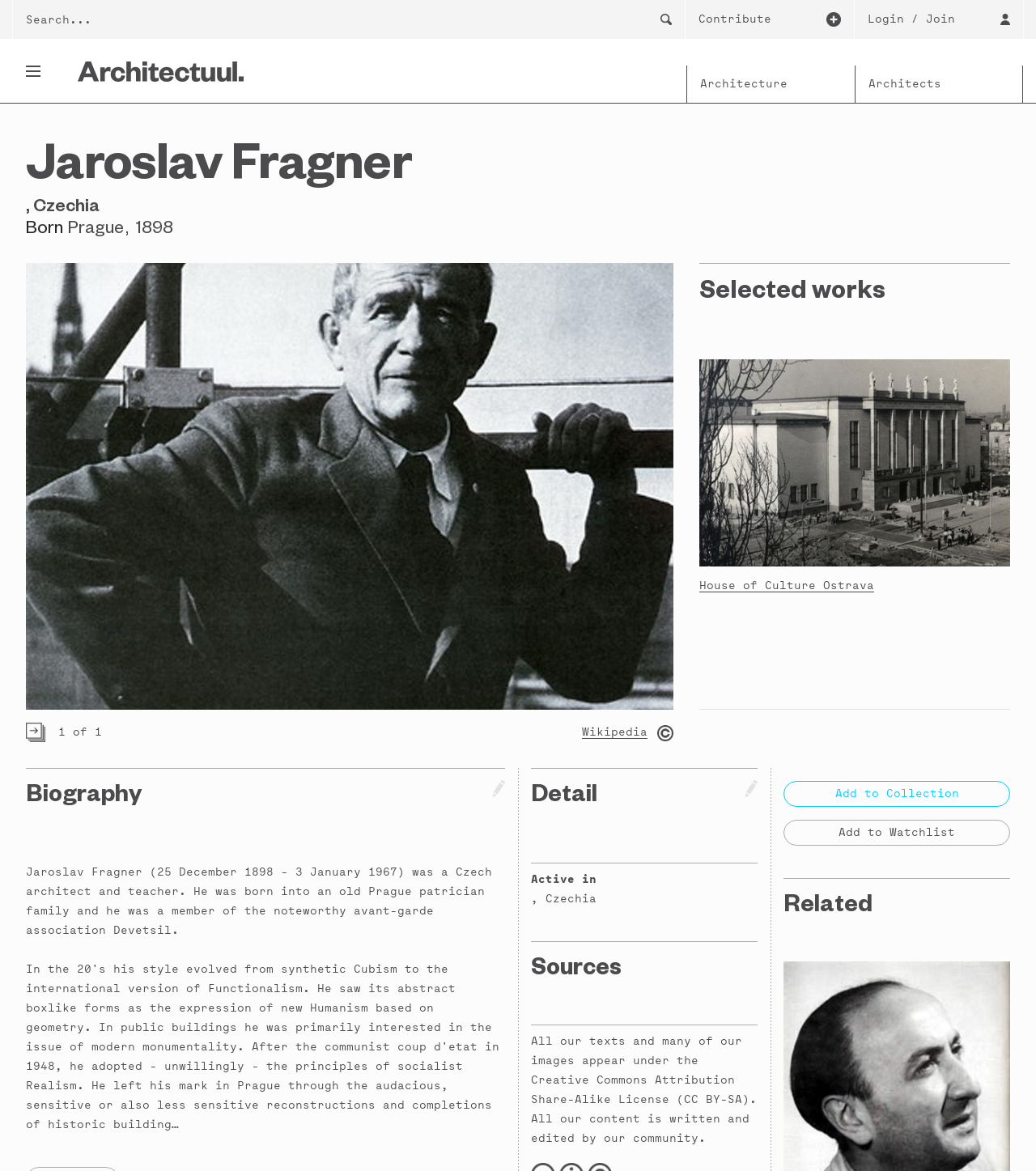Elaborate on the webpage's design and content in a detailed caption.

The webpage is about Jaroslav Fragner, a Czech architect and teacher. At the top, there is a search bar with a textbox and a button, followed by two disclosure triangles for "Contribute" and "Login / Join". 

Below the search bar, there are three links: "Architectuul", "Architecture", and "Architects". The "Architectuul" link is also a heading. 

The main content of the webpage is about Jaroslav Fragner. There is a heading with his name, followed by a brief description of him, including his birth and death dates, and his profession. Below this, there are two images, likely portraits of him. 

To the right of the images, there are links to "Wikipedia" and a copyright notice. Below the images, there is an article section with a link to a related image, "House of Culture Ostrava", and a brief description of Jaroslav Fragner's life and career. 

At the bottom of the page, there are links to "Add to Collection" and "Add to Watchlist", as well as a section with information about the Creative Commons Attribution Share-Alike License and a note about the content being written and edited by the community.